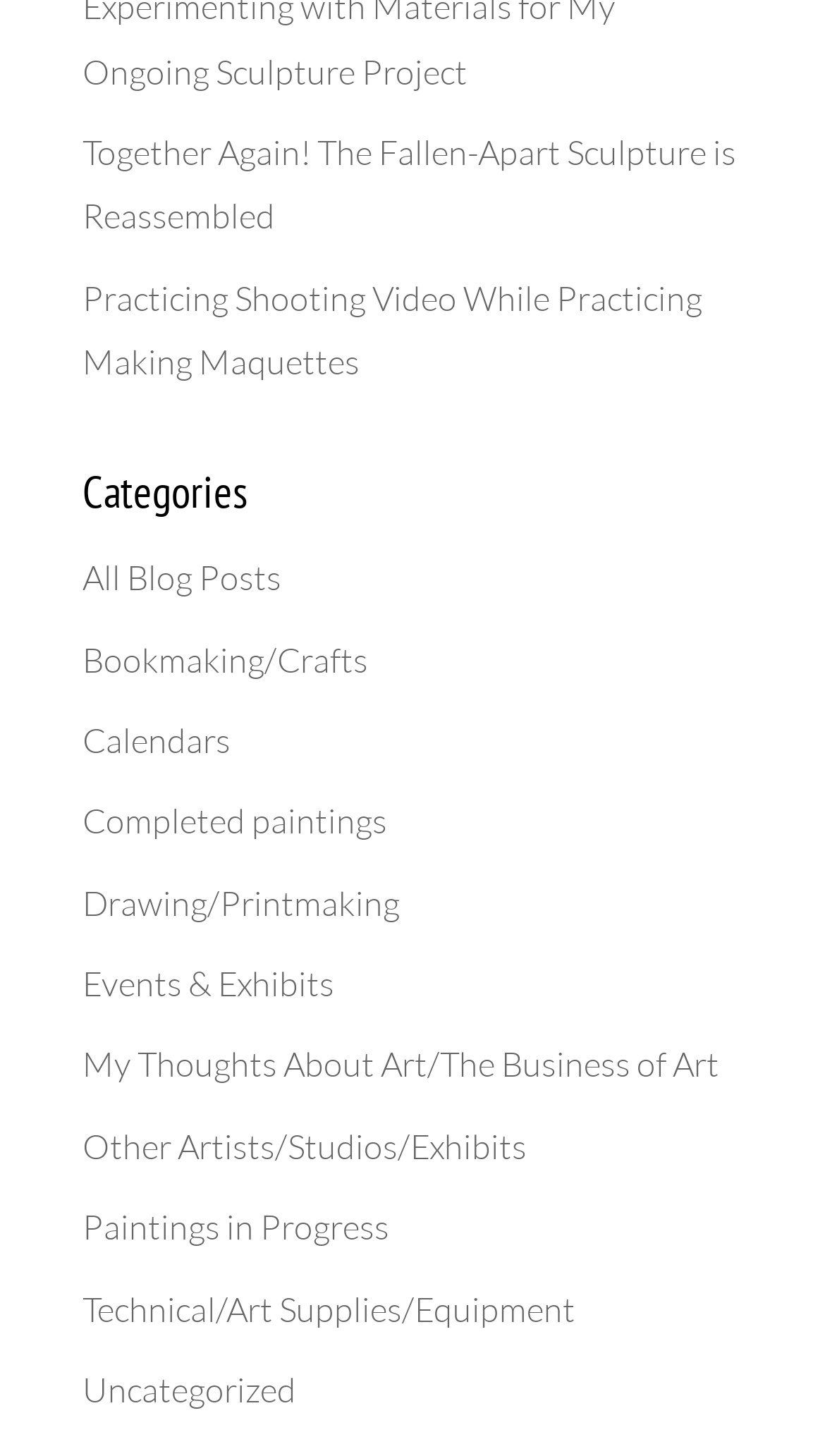Find and provide the bounding box coordinates for the UI element described with: "Drawing/Printmaking".

[0.1, 0.605, 0.485, 0.634]